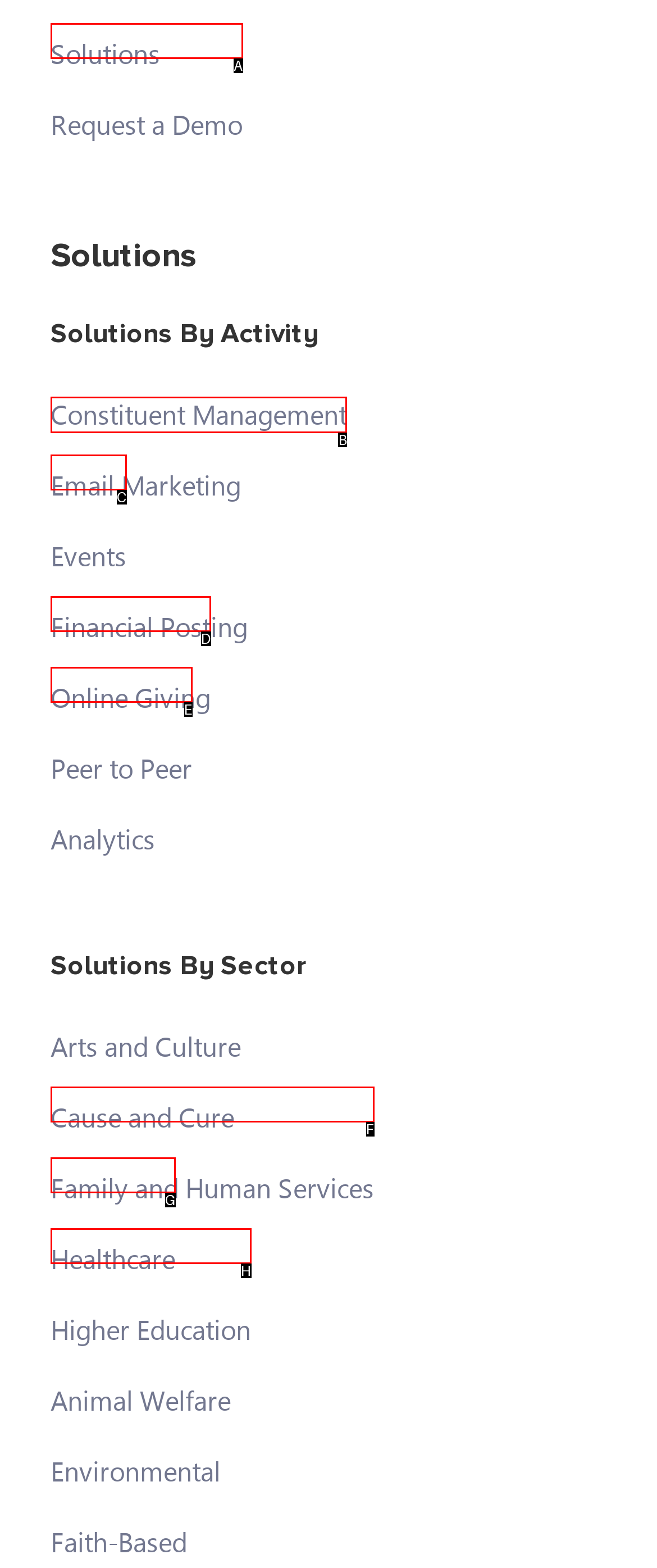Among the marked elements in the screenshot, which letter corresponds to the UI element needed for the task: Explore Constituent Management?

B